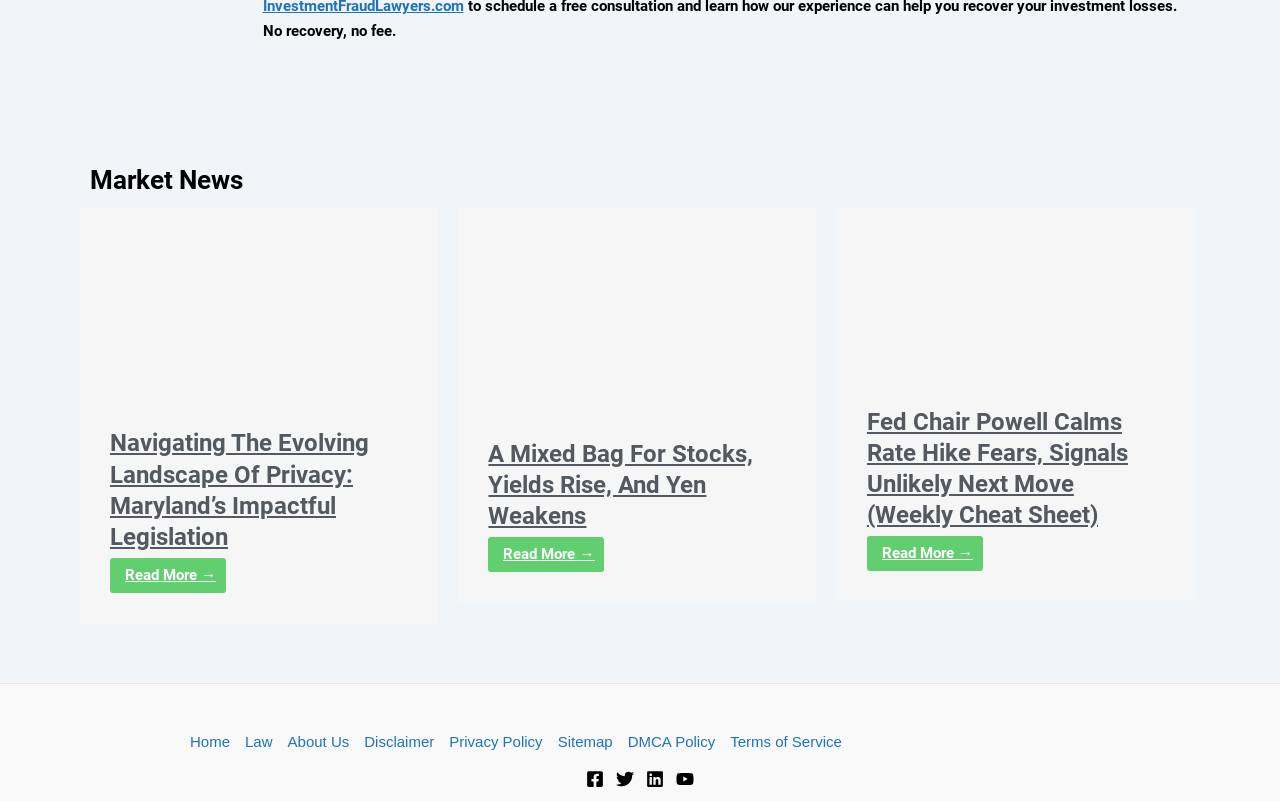Refer to the image and answer the question with as much detail as possible: How many news articles are listed on the page?

There are three news articles listed on the page, each with a heading and a 'Read More →' link, and they are 'Navigating the Evolving Landscape of Privacy: Maryland’s Impactful Legislation', 'A Mixed Bag for Stocks, Yields Rise, and Yen Weakens', and 'Fed Chair Powell Calms Rate Hike Fears, Signals Unlikely Next Move (Weekly Cheat Sheet)'.